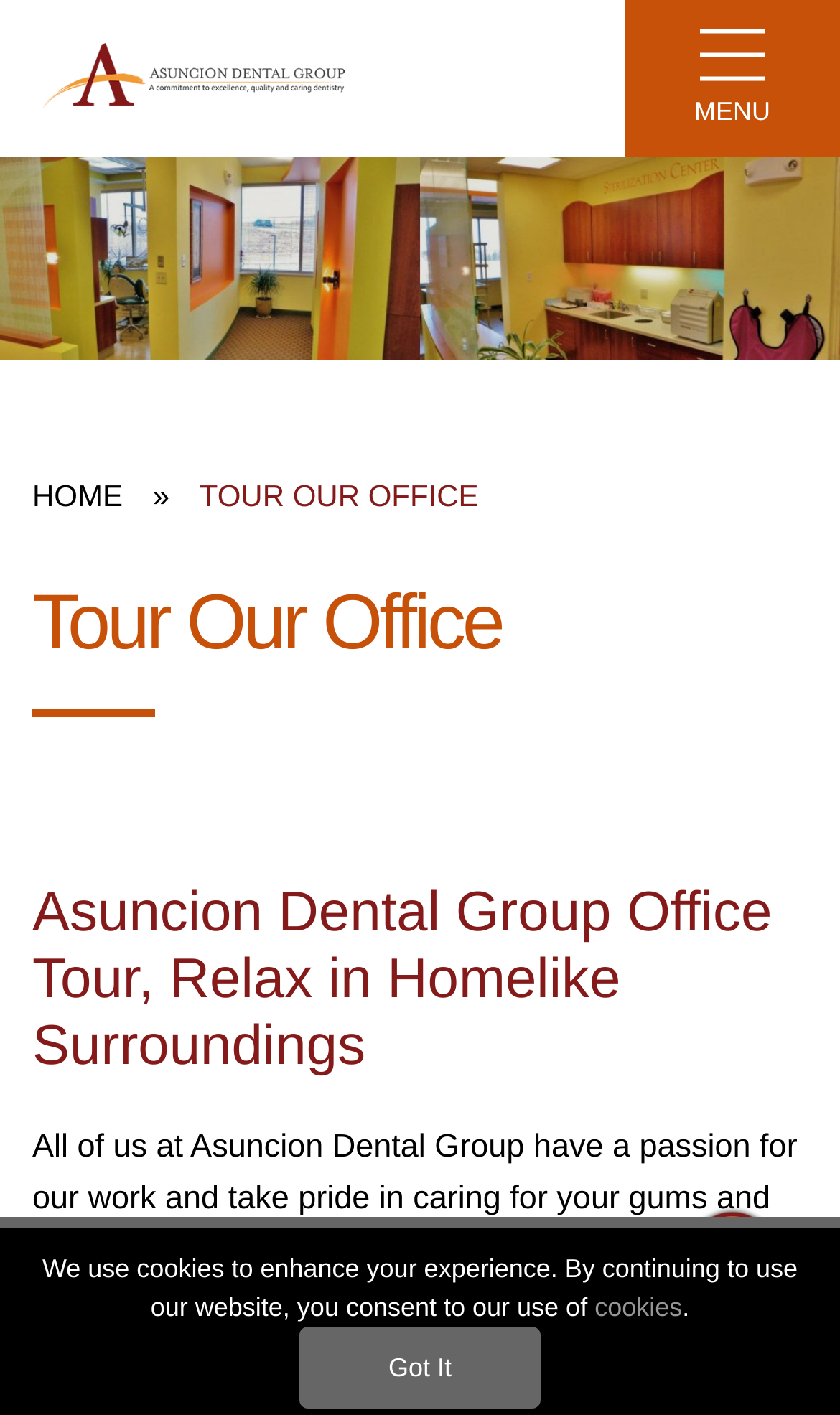What is the main topic of the webpage? Analyze the screenshot and reply with just one word or a short phrase.

Tour Our Office